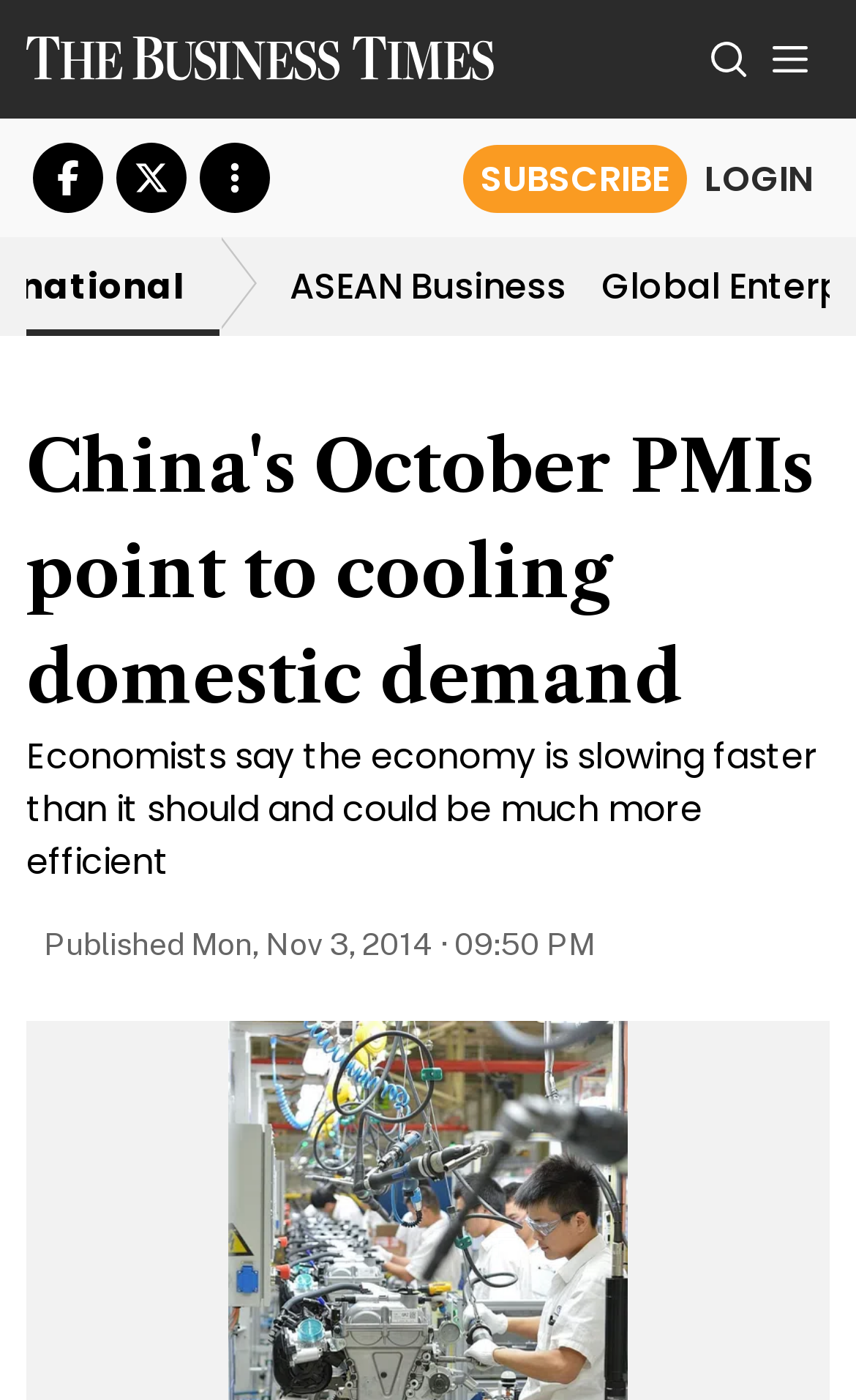Find the bounding box coordinates for the area that should be clicked to accomplish the instruction: "Log in".

[0.803, 0.109, 0.969, 0.147]